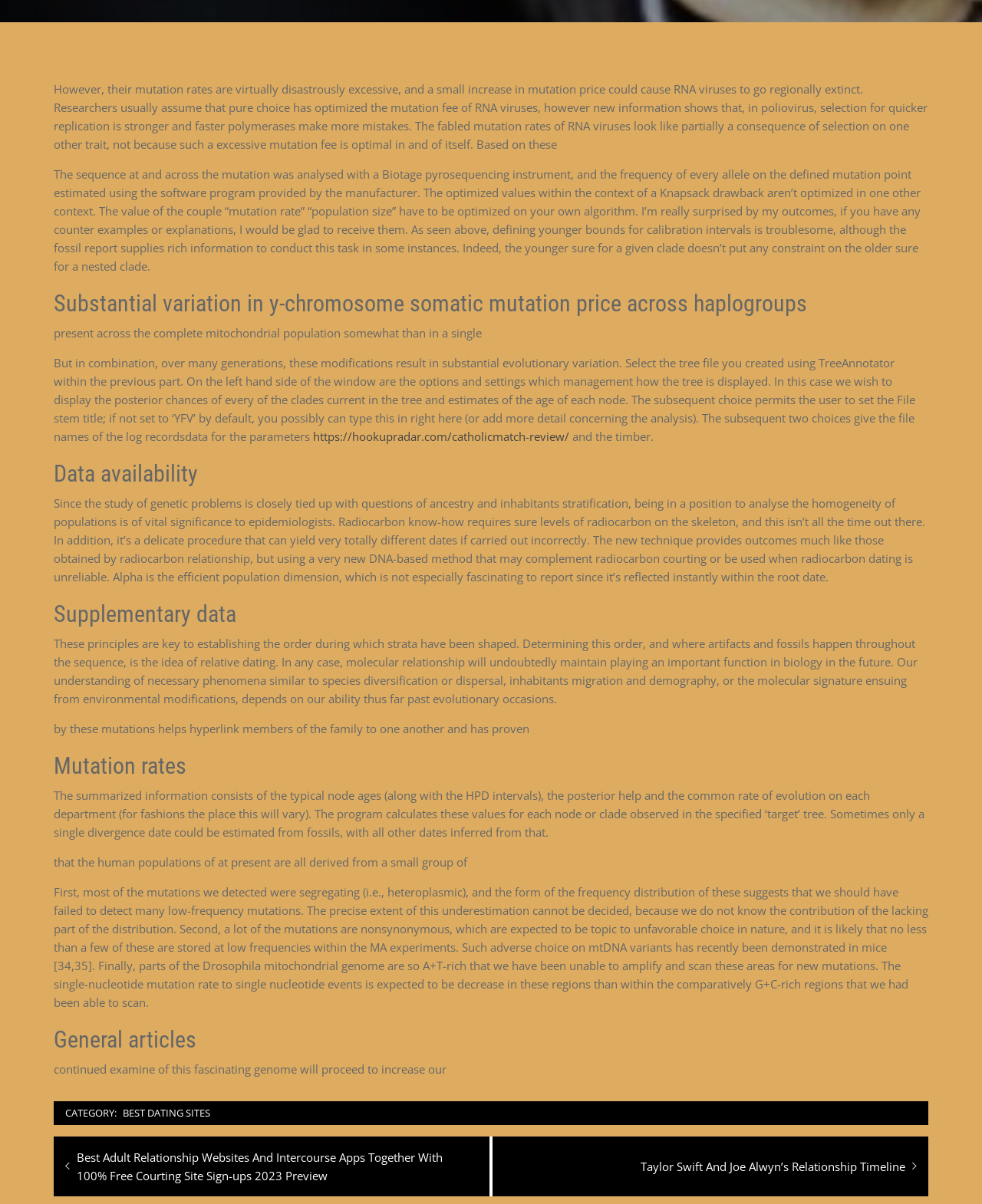Using the given element description, provide the bounding box coordinates (top-left x, top-left y, bottom-right x, bottom-right y) for the corresponding UI element in the screenshot: https://hookupradar.com/catholicmatch-review/

[0.319, 0.356, 0.58, 0.369]